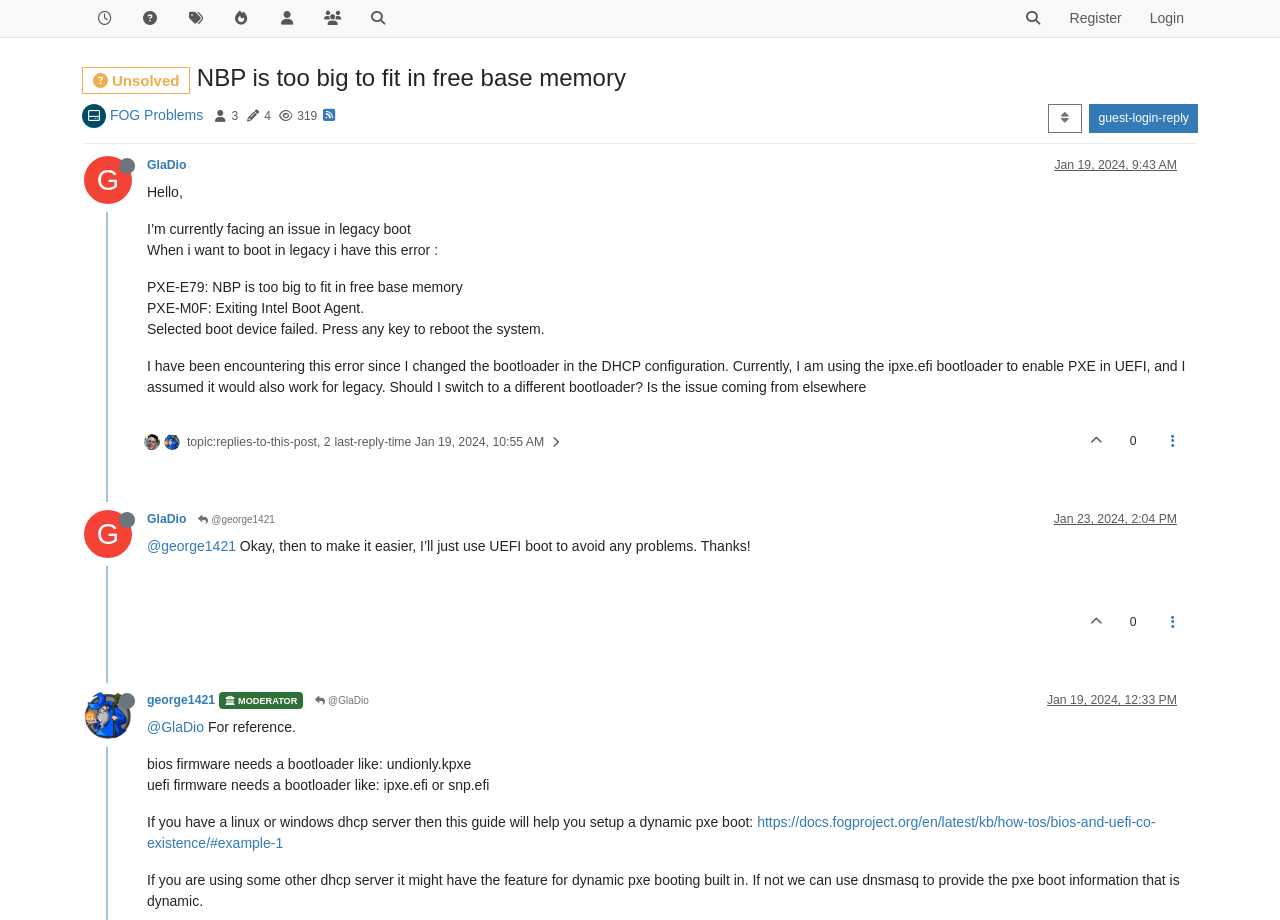Generate the title text from the webpage.

 Unsolved
 NBP is too big to fit in free base memory